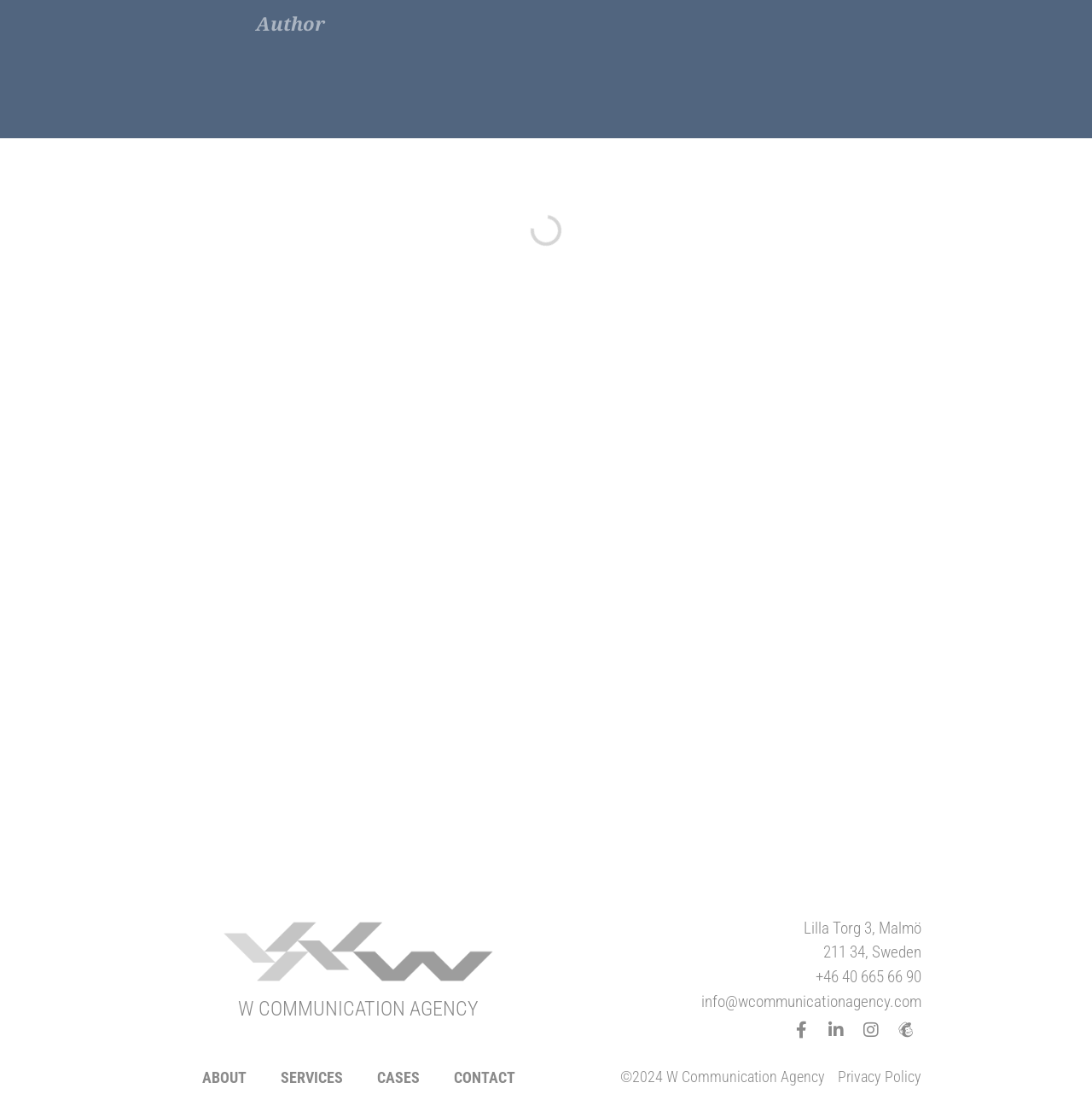Find the bounding box coordinates of the element's region that should be clicked in order to follow the given instruction: "Visit Facebook page". The coordinates should consist of four float numbers between 0 and 1, i.e., [left, top, right, bottom].

[0.72, 0.917, 0.748, 0.945]